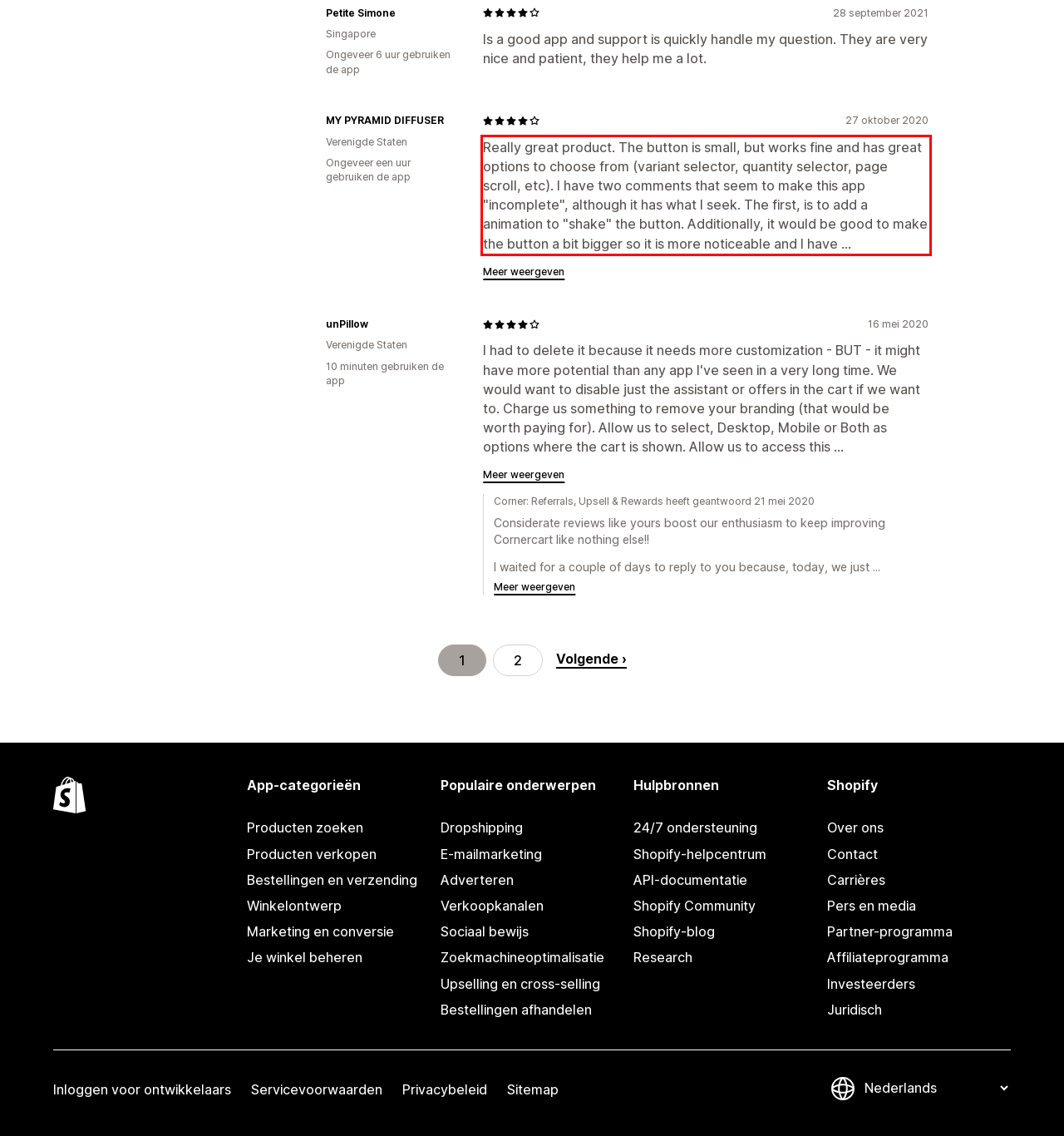Please perform OCR on the UI element surrounded by the red bounding box in the given webpage screenshot and extract its text content.

Really great product. The button is small, but works fine and has great options to choose from (variant selector, quantity selector, page scroll, etc). I have two comments that seem to make this app "incomplete", although it has what I seek. The first, is to add a animation to "shake" the button. Additionally, it would be good to make the button a bit bigger so it is more noticeable and I have ...